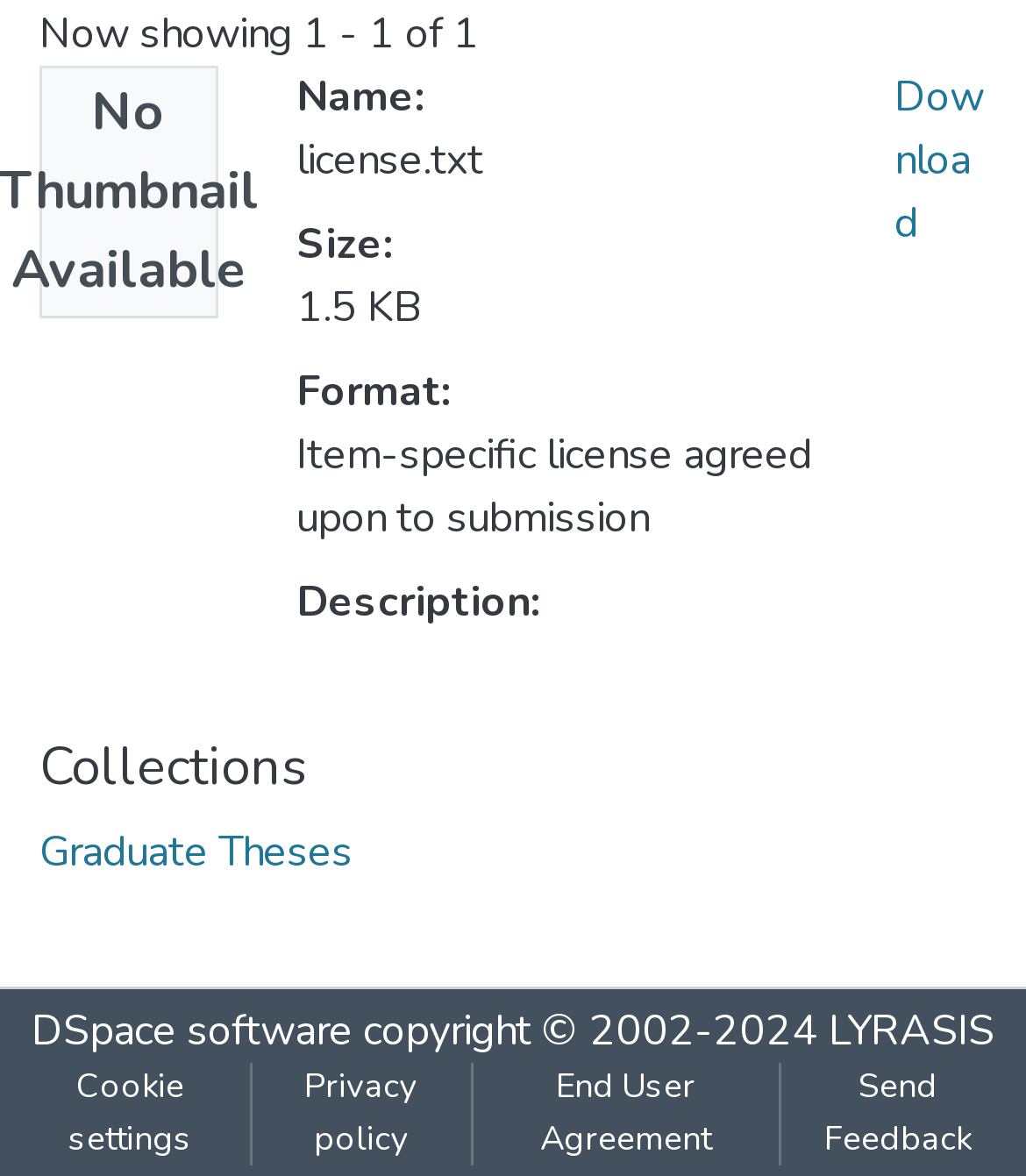What is the action that can be performed on the file?
Based on the screenshot, provide a one-word or short-phrase response.

Download